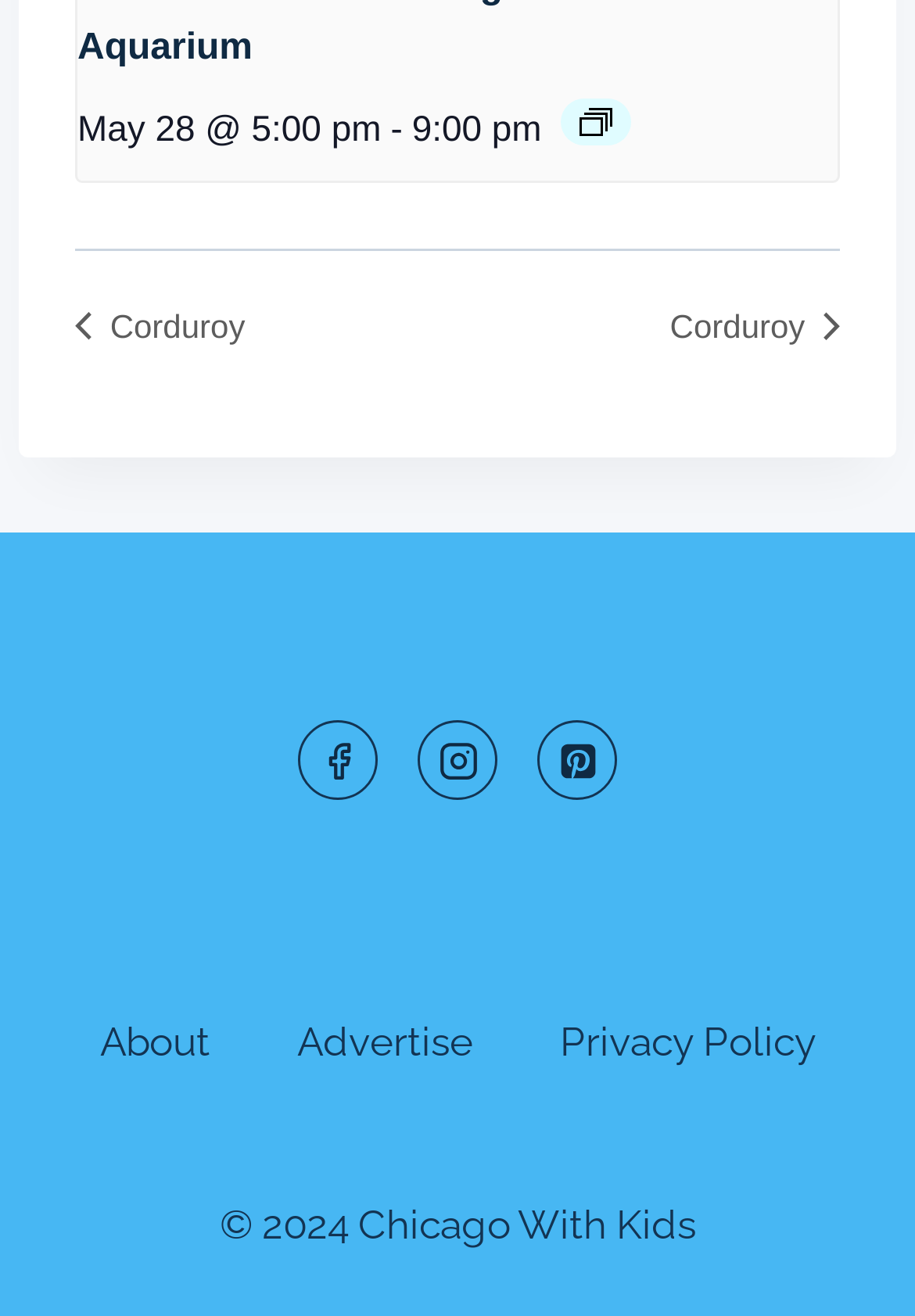Identify the bounding box coordinates for the UI element described by the following text: "Advertise". Provide the coordinates as four float numbers between 0 and 1, in the format [left, top, right, bottom].

[0.298, 0.76, 0.543, 0.826]